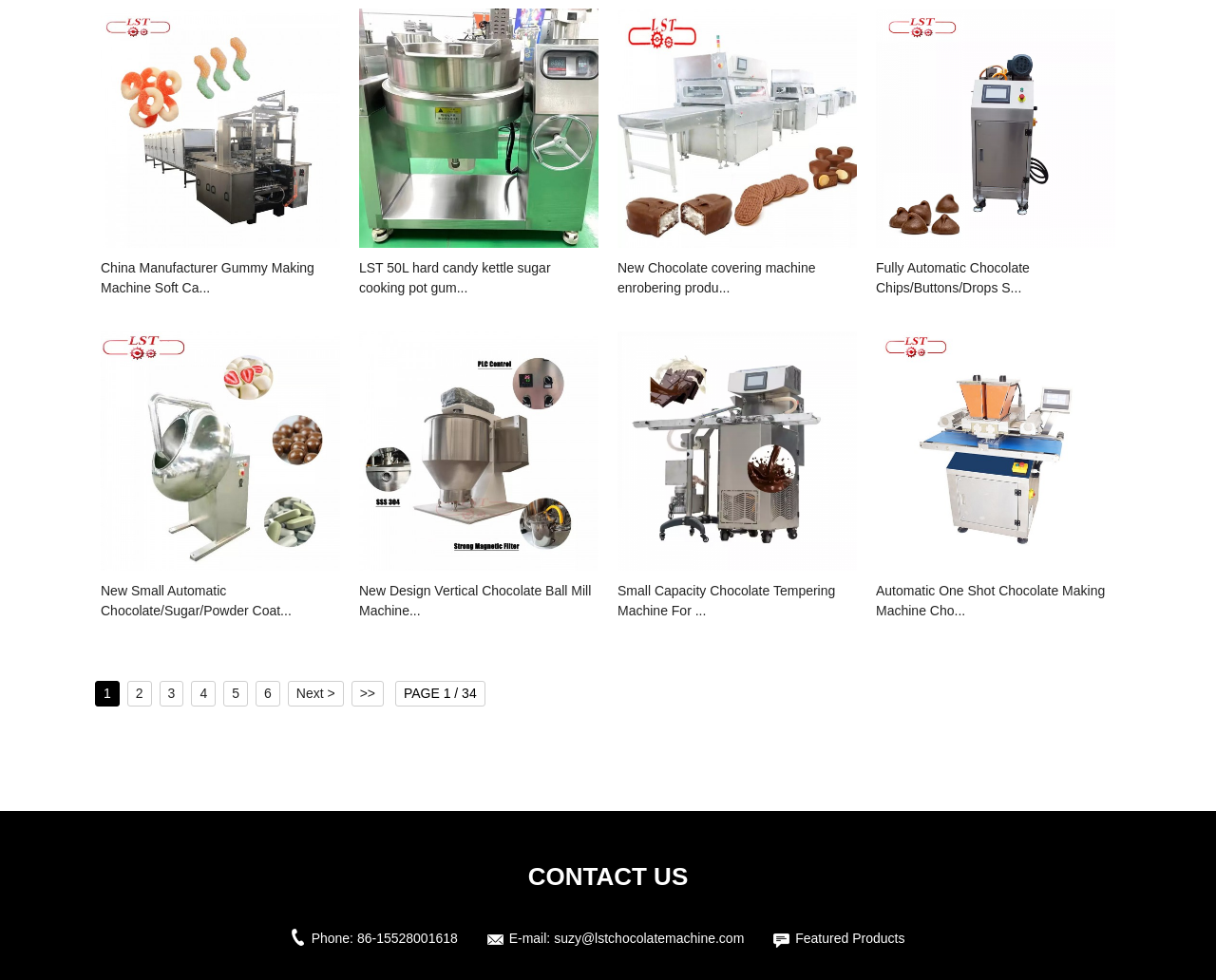What is the email address to contact?
Please answer the question with a detailed and comprehensive explanation.

The email address is listed under the 'CONTACT US' heading, along with a phone number and other contact information, and appears to be a way for users to contact the company or person named Suzy.